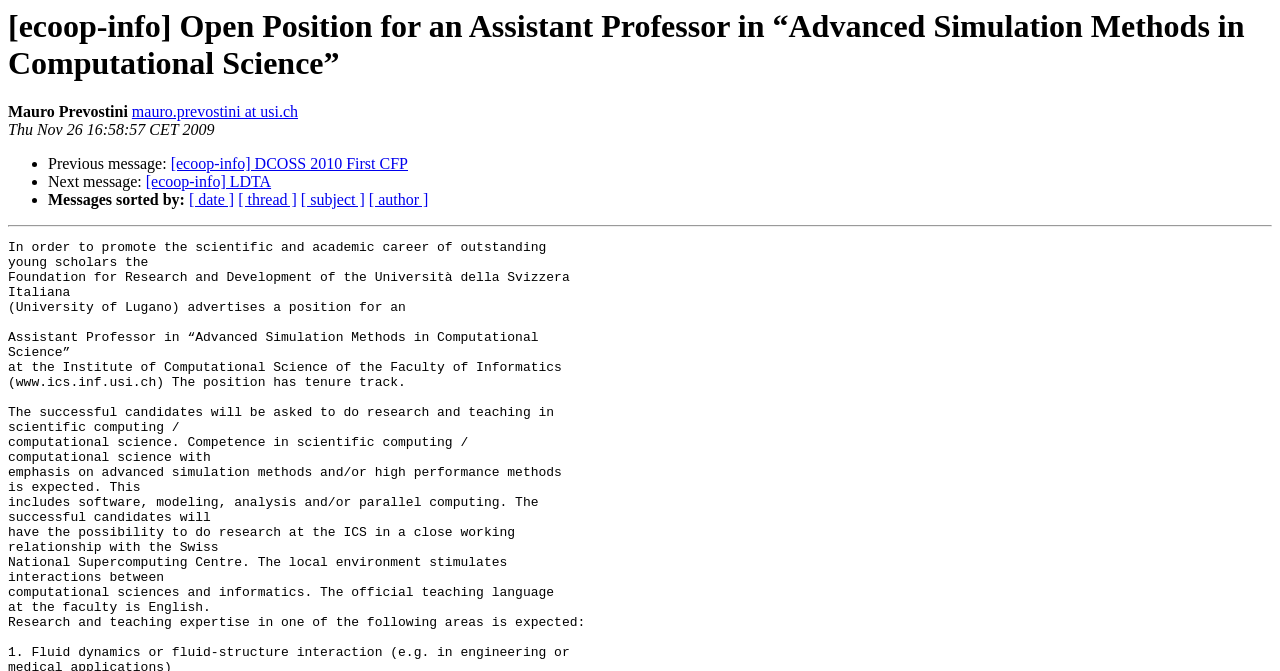Please determine the bounding box of the UI element that matches this description: [ thread ]. The coordinates should be given as (top-left x, top-left y, bottom-right x, bottom-right y), with all values between 0 and 1.

[0.186, 0.285, 0.232, 0.311]